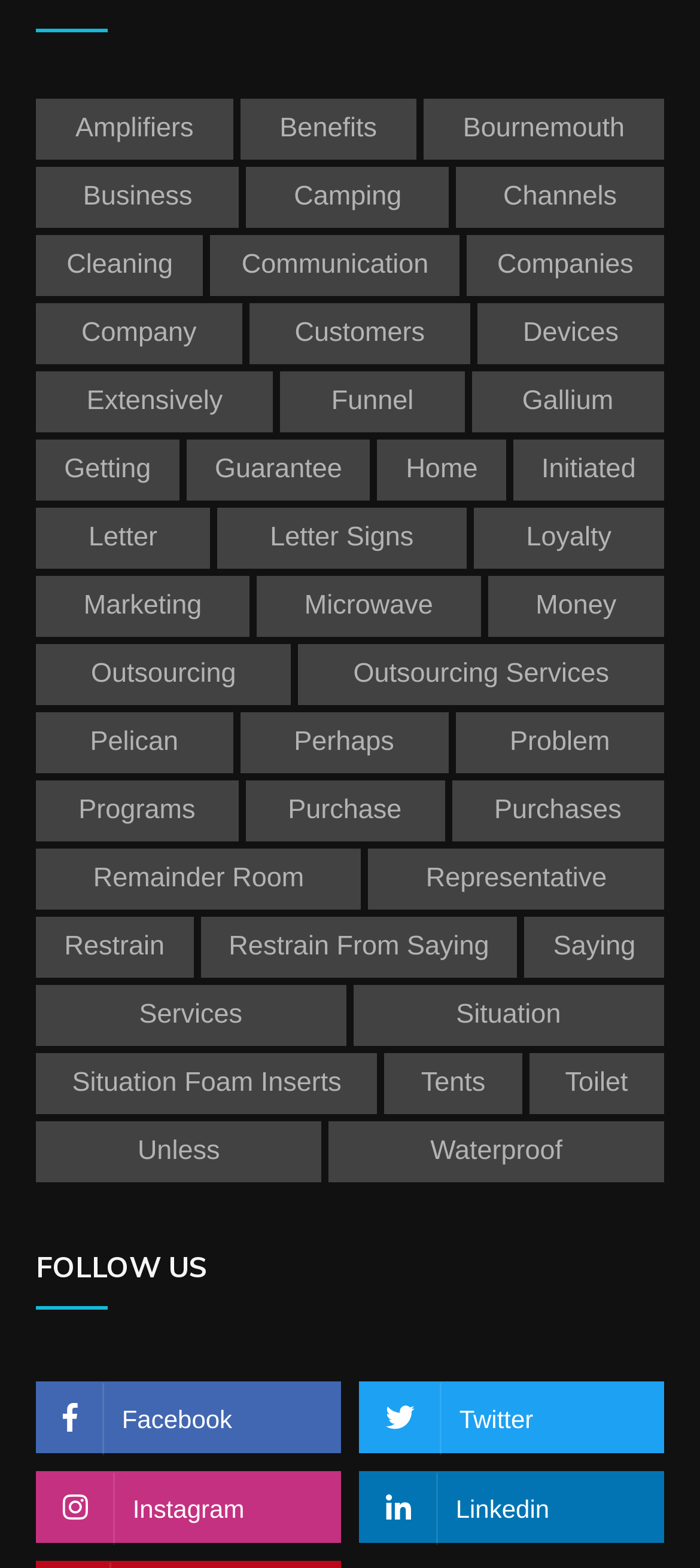Please determine the bounding box coordinates of the area that needs to be clicked to complete this task: 'View Home'. The coordinates must be four float numbers between 0 and 1, formatted as [left, top, right, bottom].

[0.539, 0.28, 0.723, 0.319]